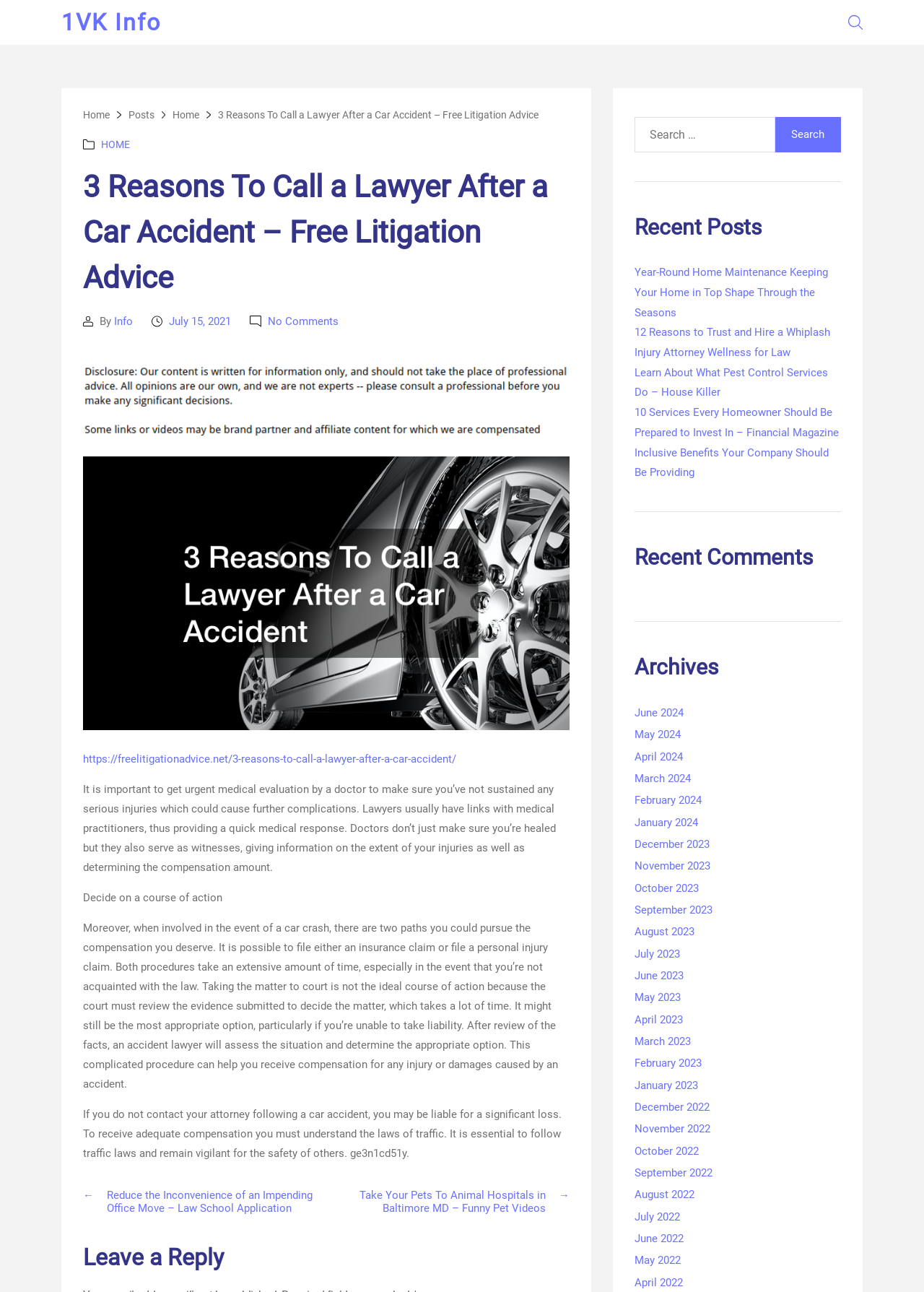Answer succinctly with a single word or phrase:
What is the purpose of a doctor's evaluation after a car accident?

To determine compensation amount